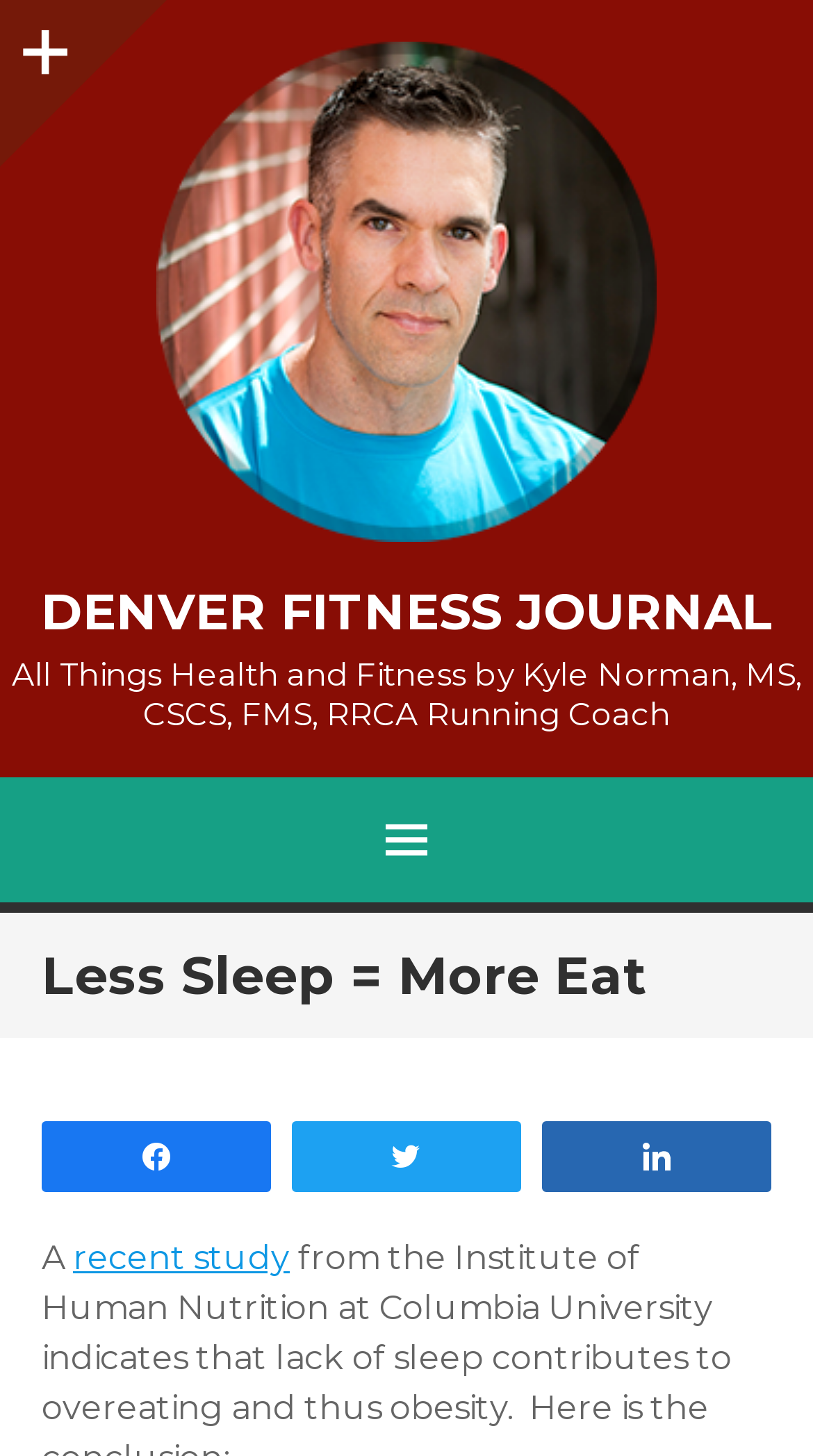Summarize the webpage in an elaborate manner.

The webpage is about the Denver Fitness Journal, with a focus on health and fitness. At the top left corner, there is a sidebar link with an icon. Next to it, on the top left, is a link to the Denver Fitness Journal. Below these links, there is a large heading that reads "DENVER FITNESS JOURNAL" in bold font, with a link to the same title. 

Underneath the heading, there is a subheading that describes the author, Kyle Norman, and his credentials. Further down, there is another heading with a menu icon, which expands to reveal a set of social media links, including "Share", "Tweet", and "Share" again. 

Below the menu, there is a paragraph of text that starts with the letter "A" and includes a link to a "recent study". The webpage's content seems to be related to the importance of sleep for athletic and health goals, as hinted by the meta description.